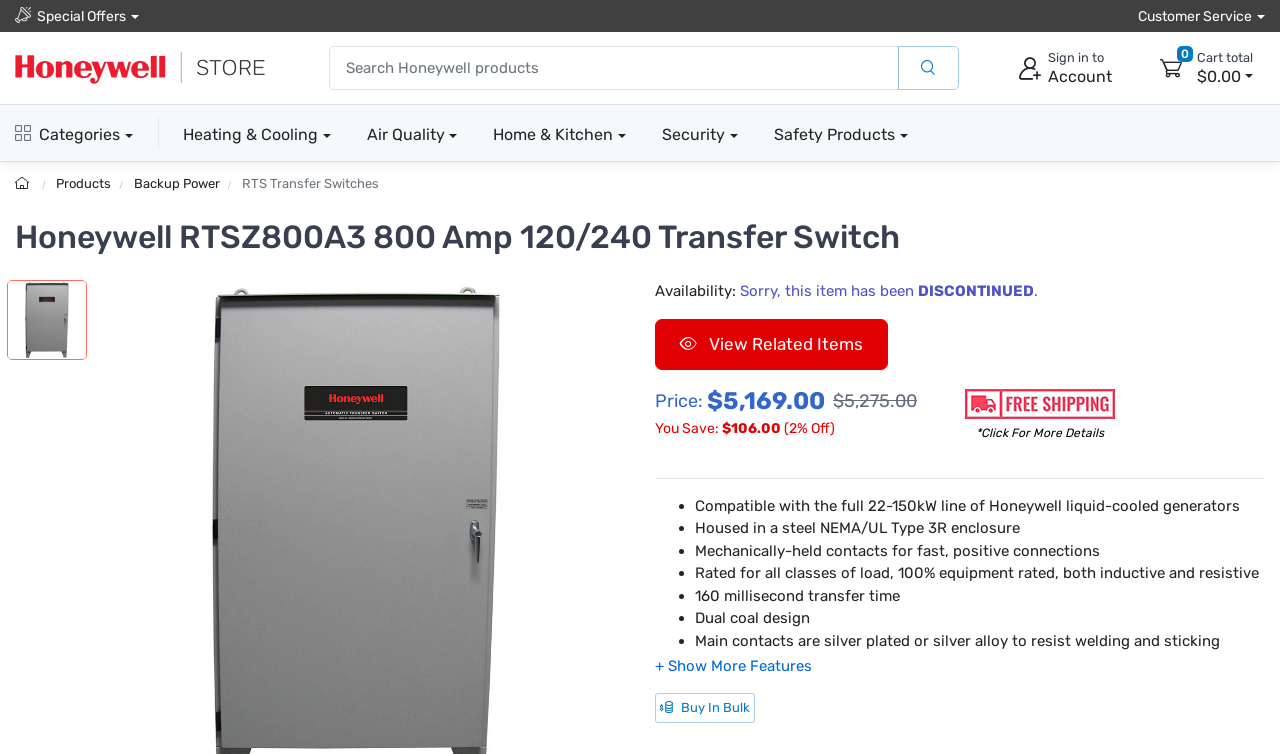Identify the bounding box coordinates of the element that should be clicked to fulfill this task: "Click on the 'Auto Broker Magic Logo' link". The coordinates should be provided as four float numbers between 0 and 1, i.e., [left, top, right, bottom].

None